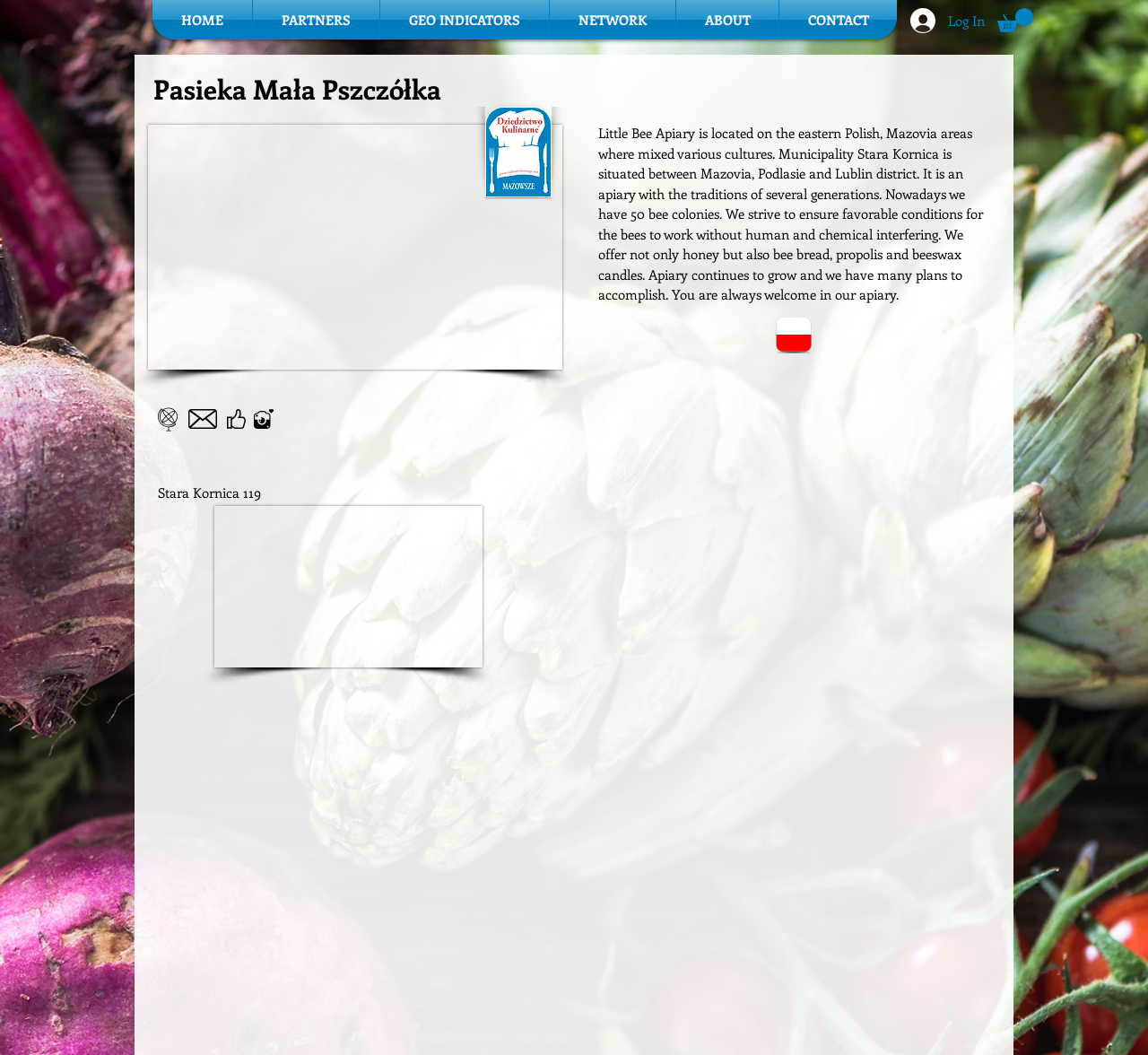Give the bounding box coordinates for the element described as: "GEO INDICATORS".

[0.331, 0.0, 0.478, 0.037]